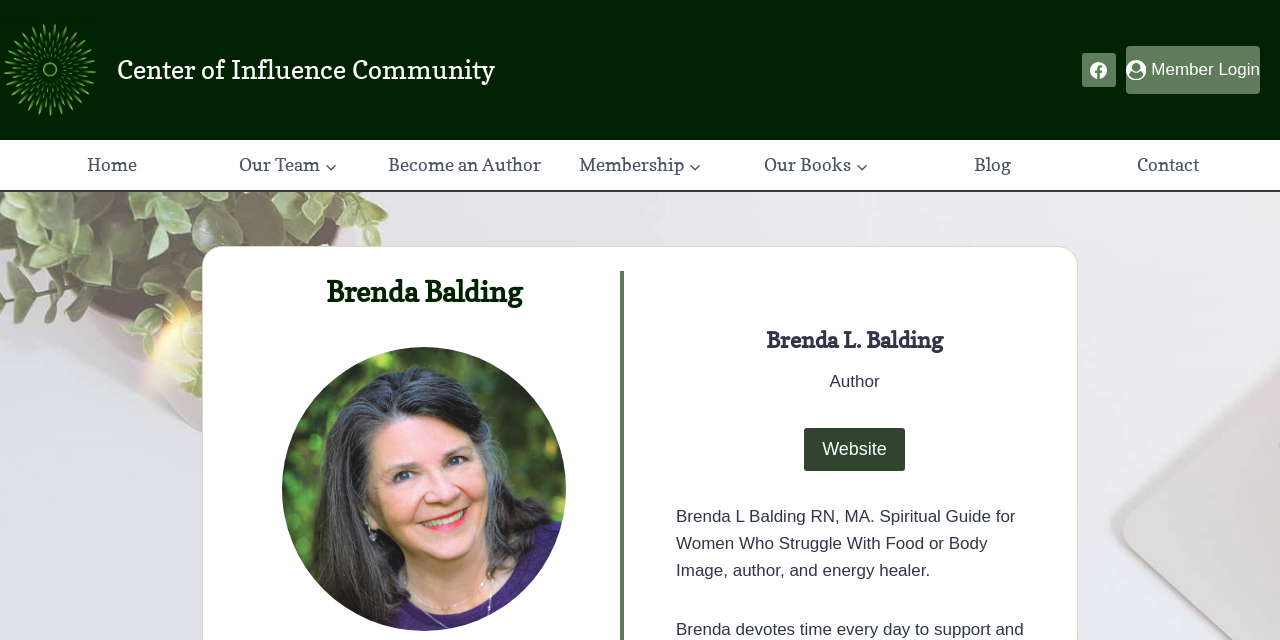Please give a one-word or short phrase response to the following question: 
What is the name of the community?

Center of Influence Community